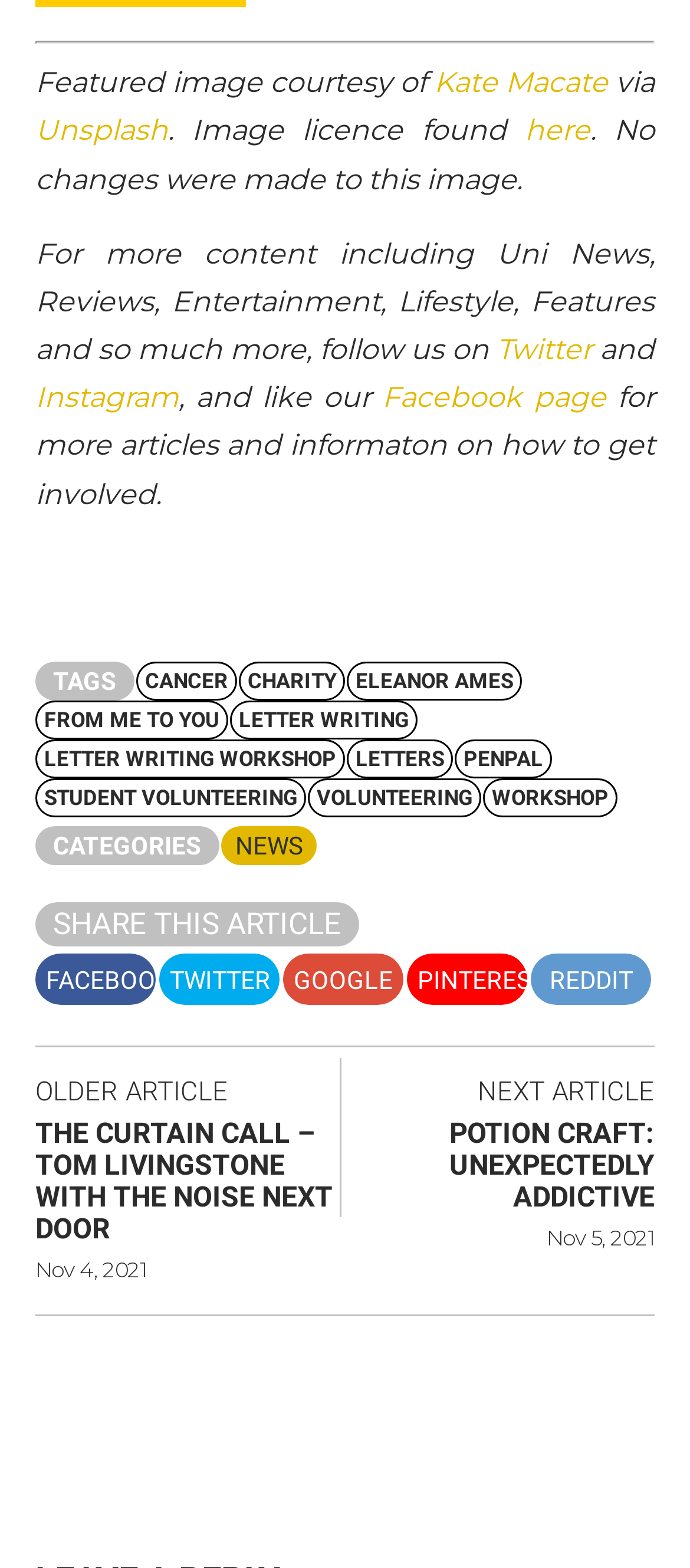Using the information shown in the image, answer the question with as much detail as possible: What is the name of the article next to 'THE CURTAIN CALL – TOM LIVINGSTONE WITH THE NOISE NEXT DOOR'?

The answer can be found in the heading element with the text 'POTION CRAFT: UNEXPECTEDLY ADDICTIVE' which is located next to the heading 'THE CURTAIN CALL – TOM LIVINGSTONE WITH THE NOISE NEXT DOOR'.